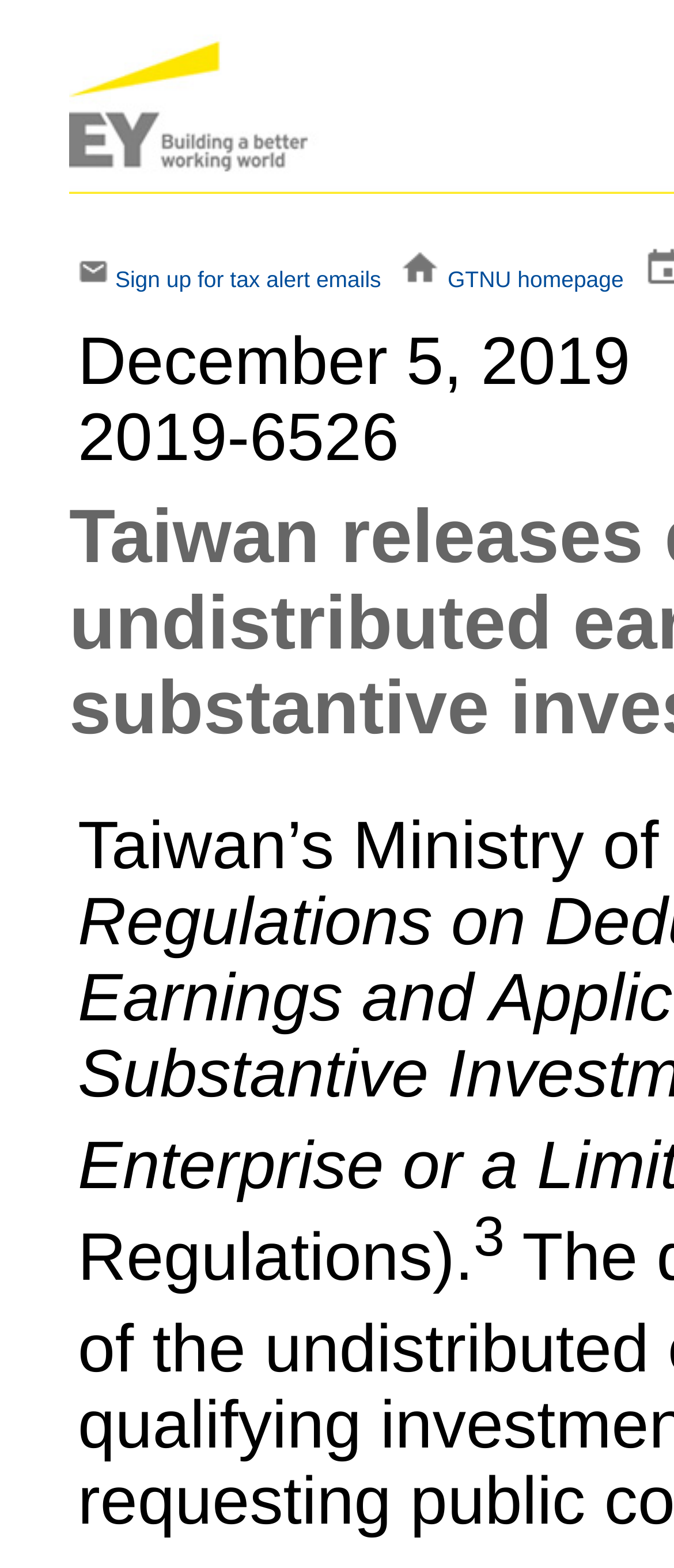Give the bounding box coordinates for the element described by: "upforit-inceleme visitors".

None